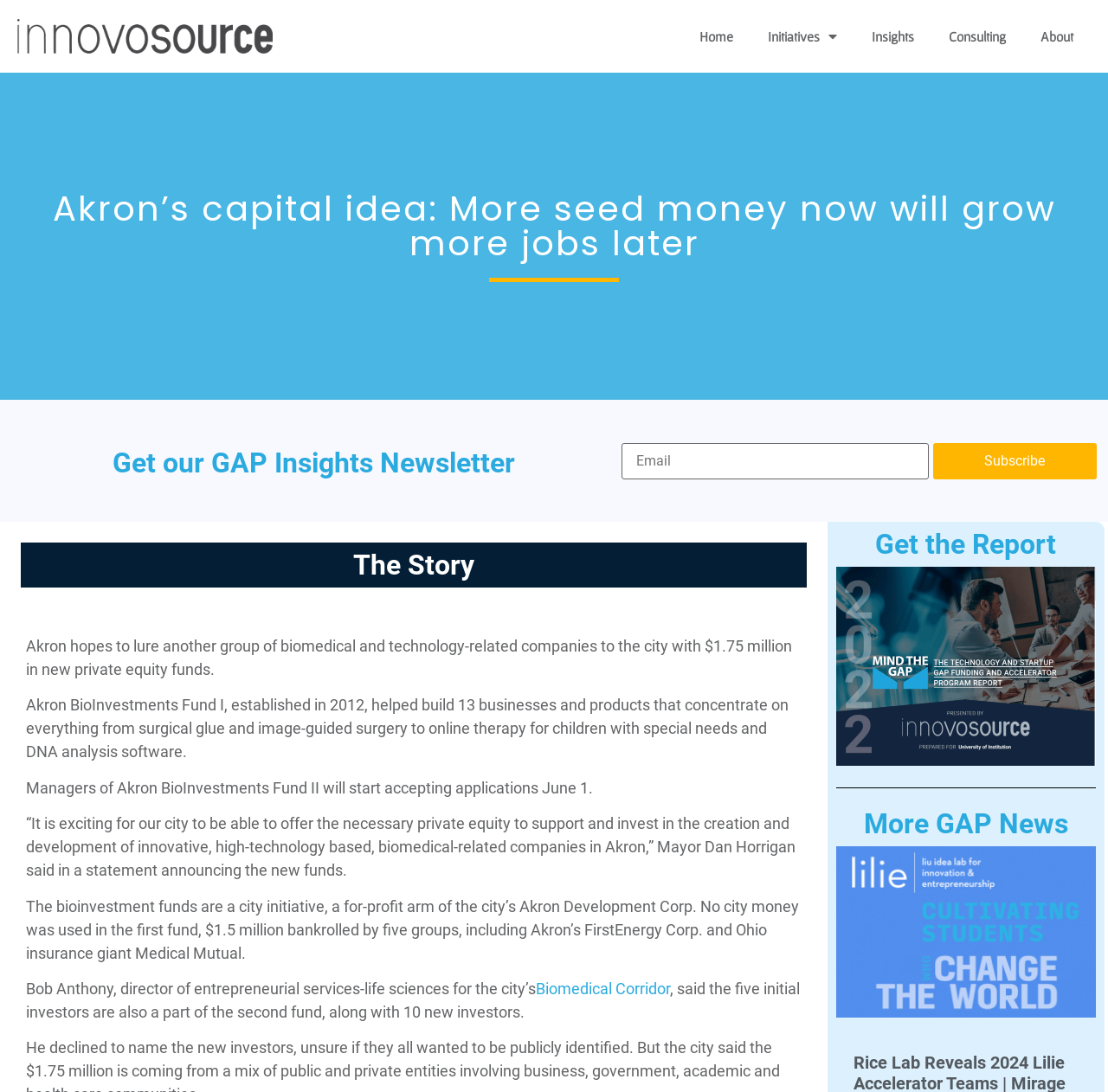Identify and provide the bounding box for the element described by: "Initiatives".

[0.677, 0.016, 0.771, 0.051]